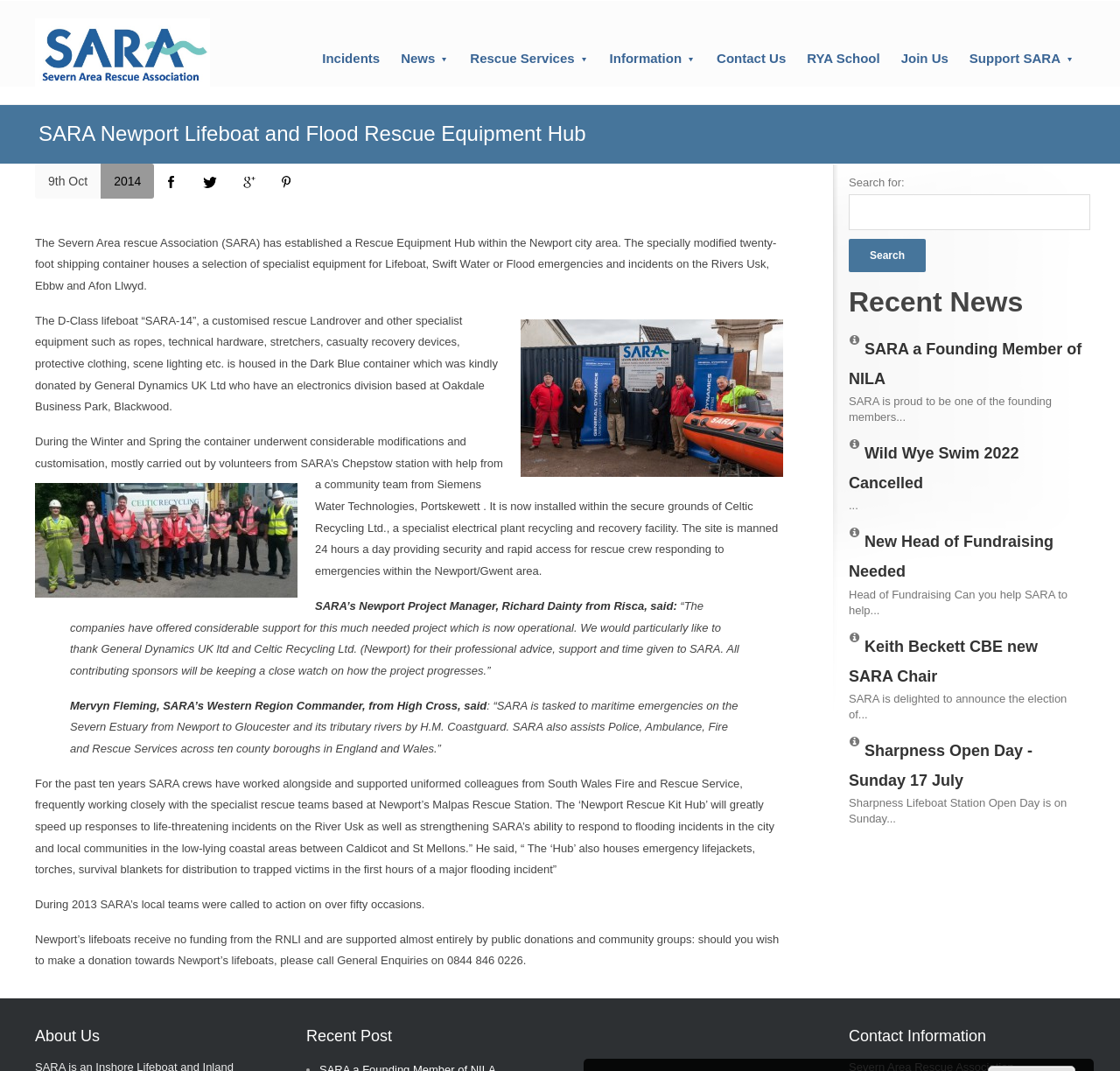Please determine the bounding box coordinates for the element that should be clicked to follow these instructions: "visit the 'RBSA PRIZE EXHIBITION 15TH SEPT-15TH OCT' page".

None